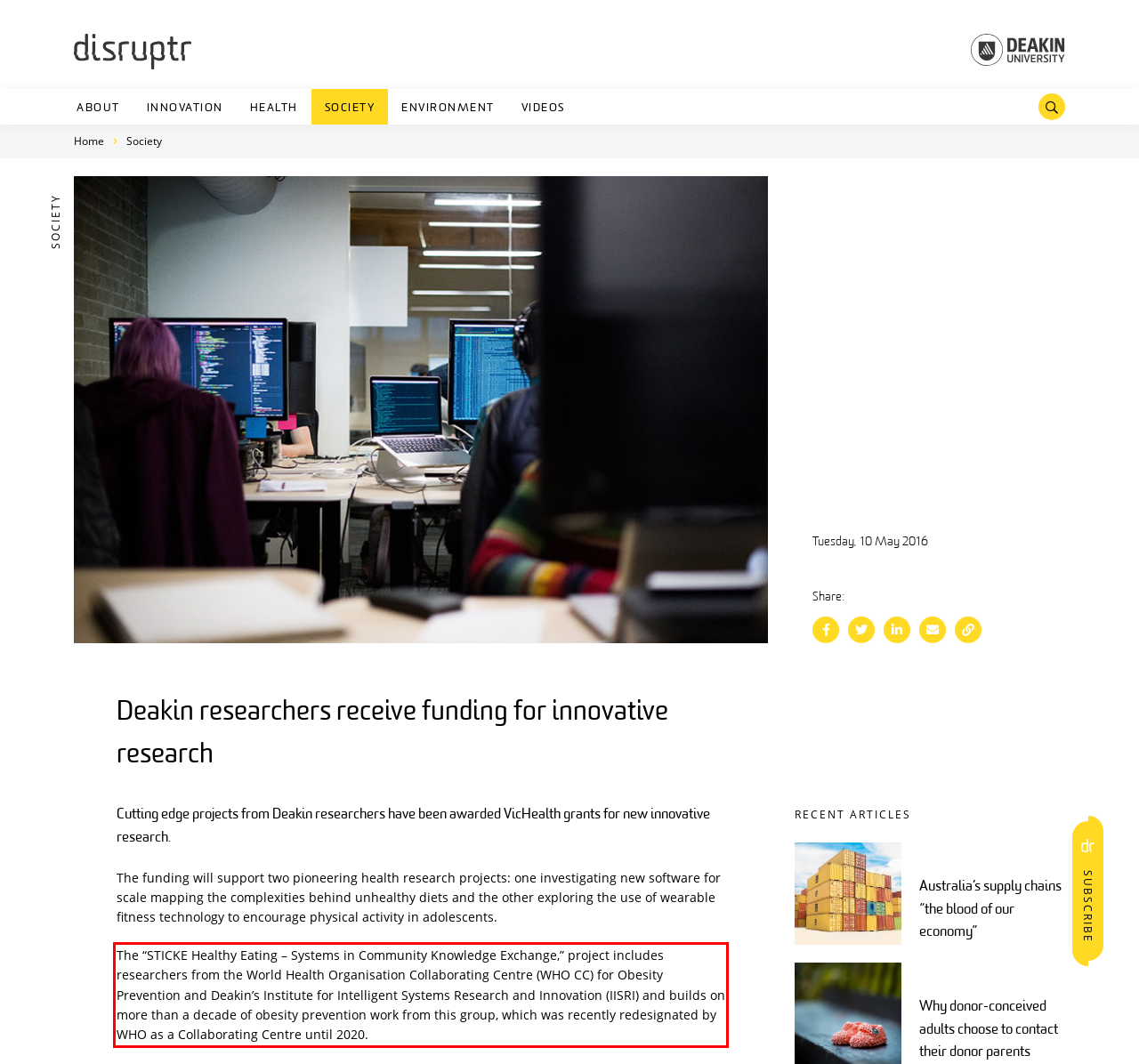Analyze the screenshot of a webpage where a red rectangle is bounding a UI element. Extract and generate the text content within this red bounding box.

The “STICKE Healthy Eating – Systems in Community Knowledge Exchange,” project includes researchers from the World Health Organisation Collaborating Centre (WHO CC) for Obesity Prevention and Deakin’s Institute for Intelligent Systems Research and Innovation (IISRI) and builds on more than a decade of obesity prevention work from this group, which was recently redesignated by WHO as a Collaborating Centre until 2020.